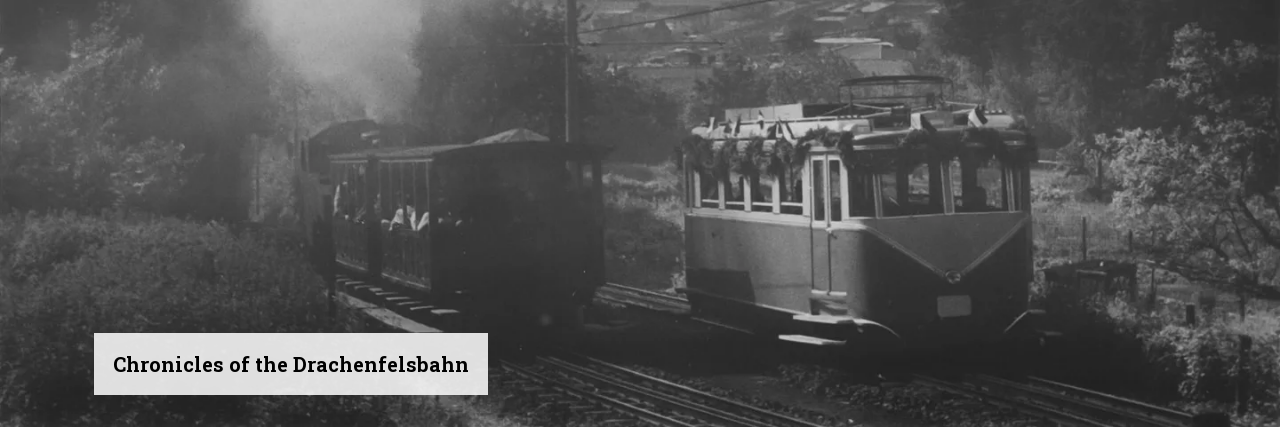Break down the image into a detailed narrative.

The image captures a historic moment from the chronicles of the Drachenfelsbahn, showcasing the first electric train of the railway. This iconic mountain railroad, which has been operating since 1883 in the Siebengebirge region, features a beautifully adorned train, complete with decorative foliage. The train is seen in motion, traveling along its narrow tracks amidst lush greenery, evoking a sense of nostalgia for the golden age of rail travel. The upper left corner displays the caption "Chronicles of the Drachenfelsbahn," highlighting its rich history and significance in the landscape of German transport.